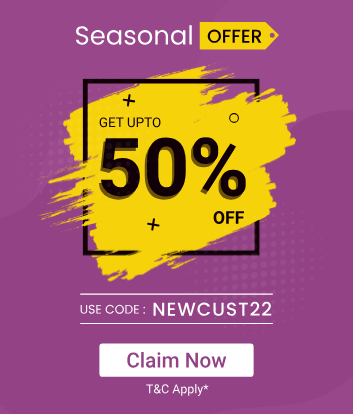Please reply with a single word or brief phrase to the question: 
What is the code to be used for redemption?

NEWCUT22